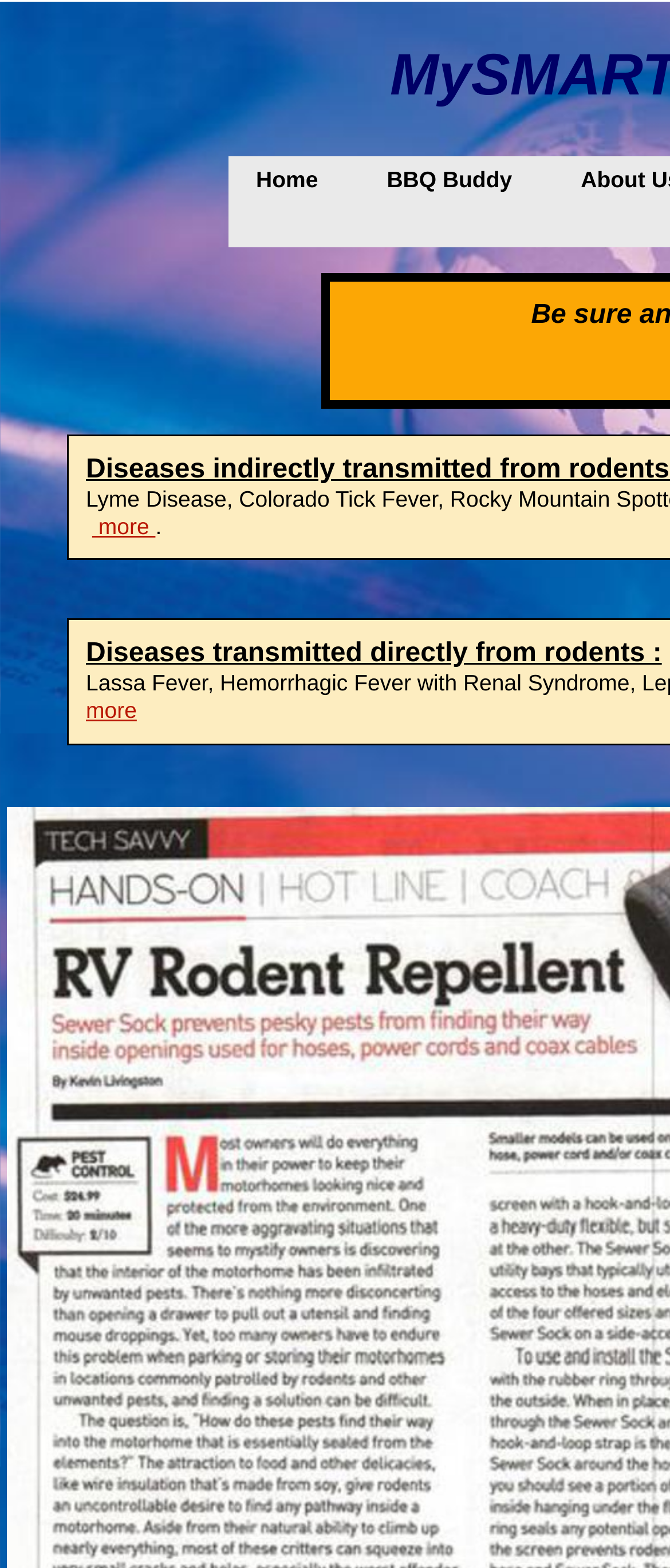Predict the bounding box for the UI component with the following description: "more".

[0.128, 0.445, 0.204, 0.461]